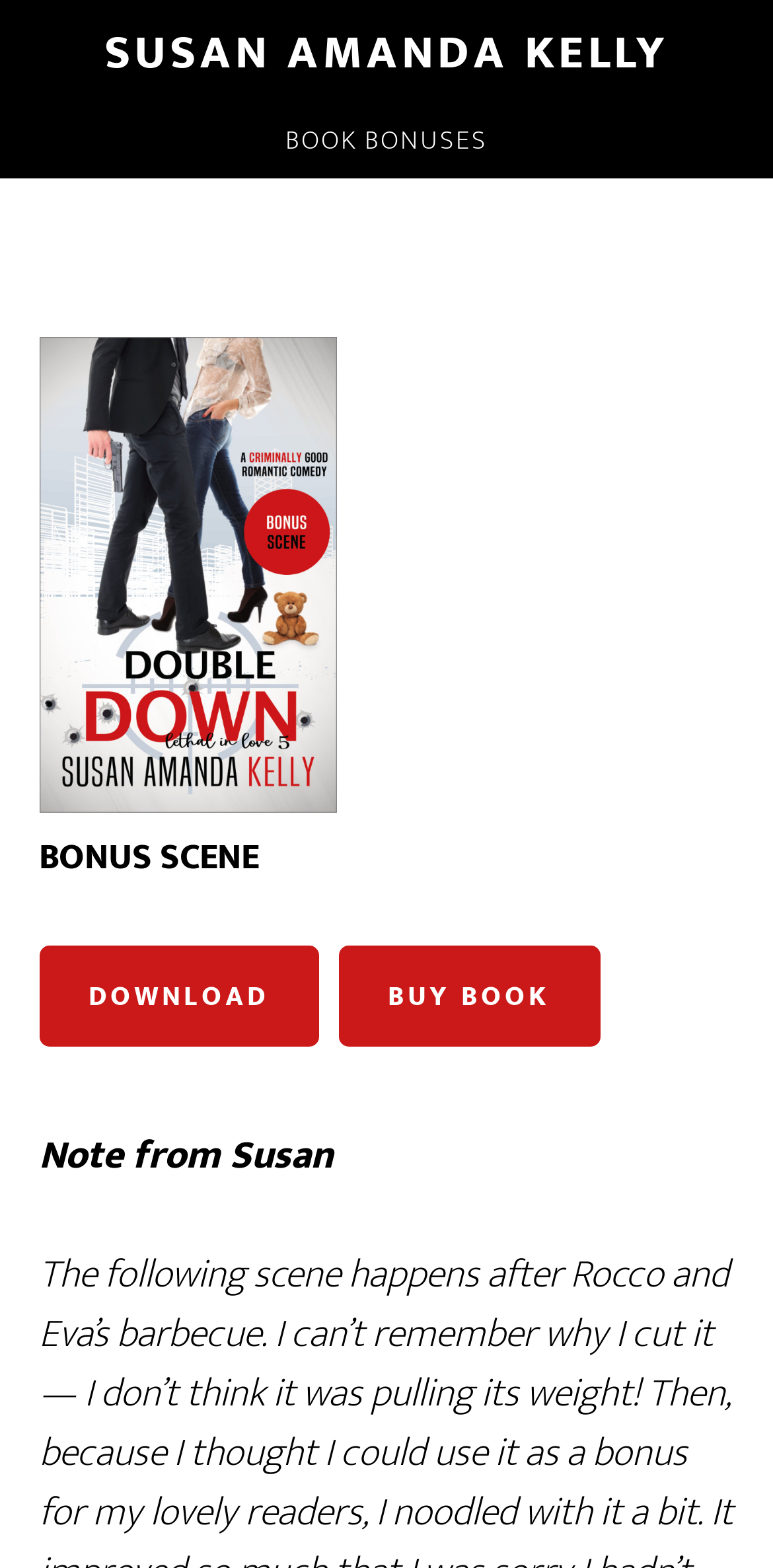What is the note from Susan about?
Refer to the image and give a detailed answer to the query.

The note from Susan is mentioned in the StaticText 'Note from Susan', but the content of the note is not provided, so it is unknown what the note is about.